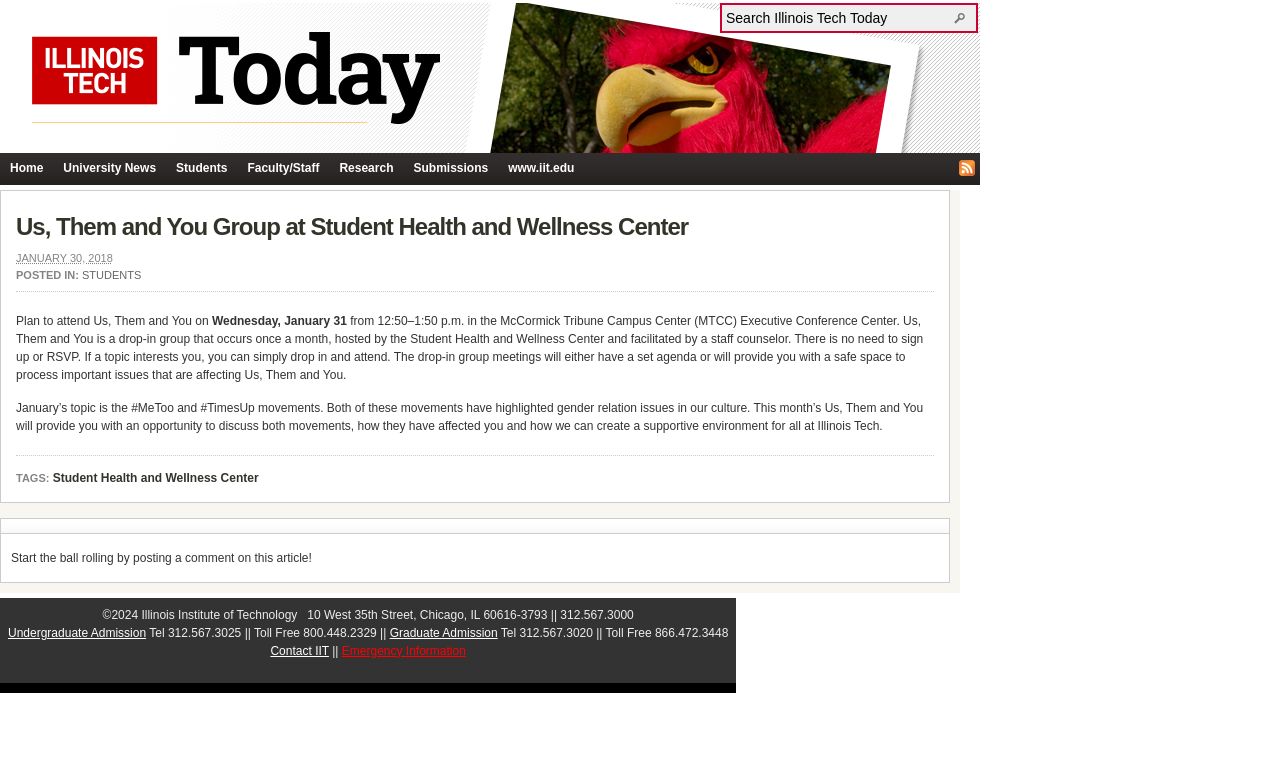Extract the bounding box of the UI element described as: "Student Health and Wellness Center".

[0.041, 0.603, 0.202, 0.623]